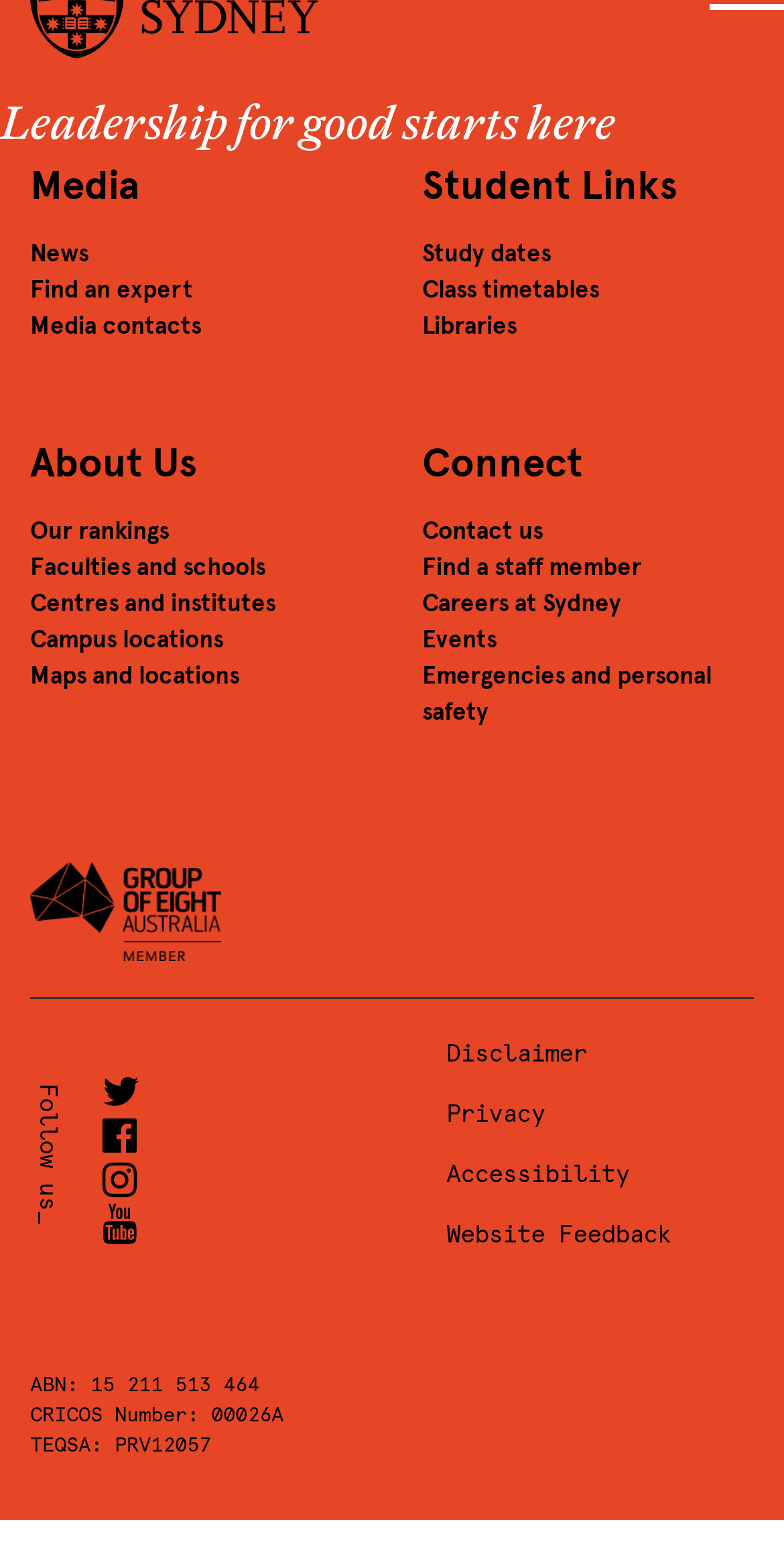Can you determine the bounding box coordinates of the area that needs to be clicked to fulfill the following instruction: "Find an expert"?

[0.038, 0.178, 0.246, 0.197]